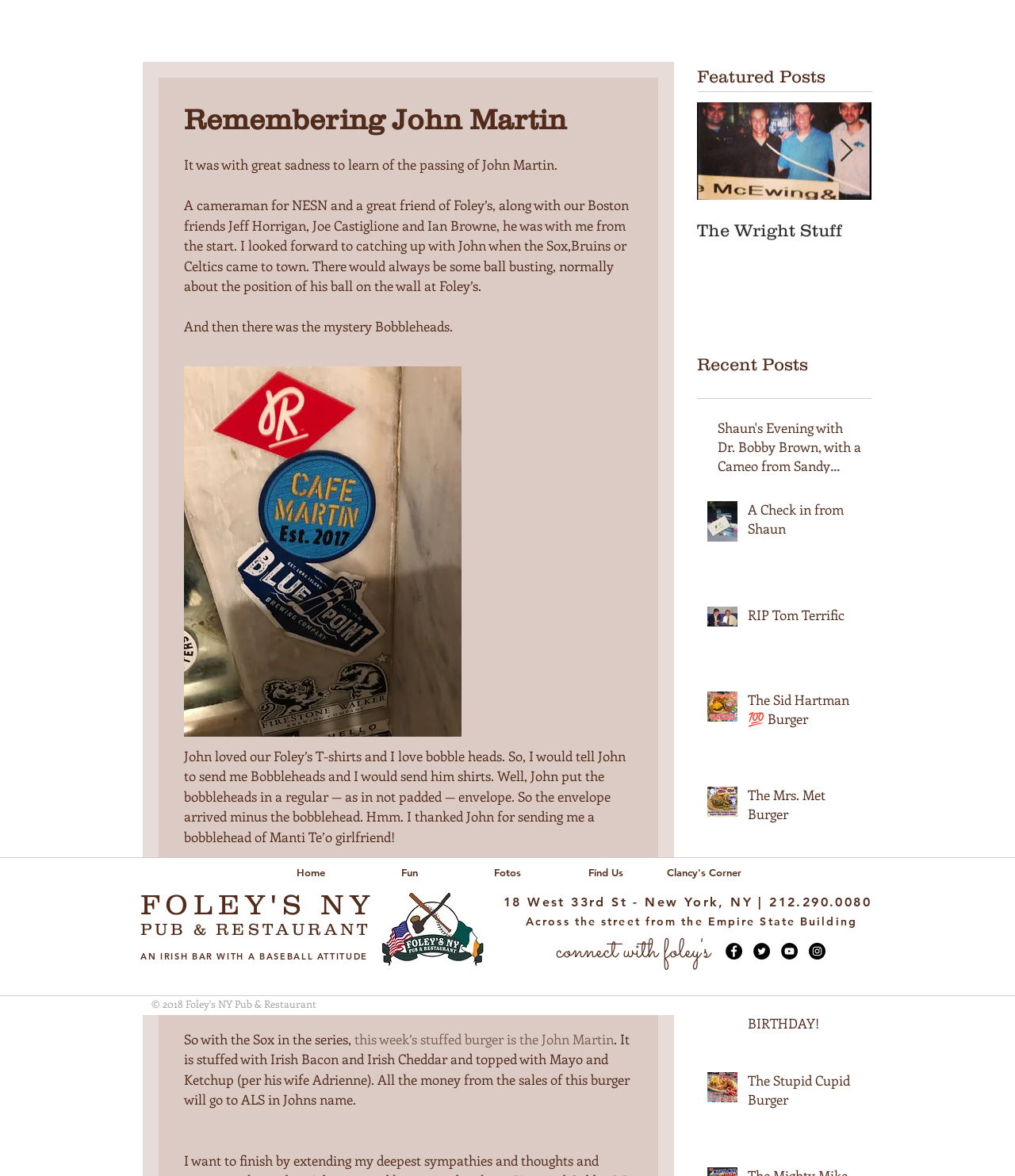Given the webpage screenshot, identify the bounding box of the UI element that matches this description: "A Check in from Shaun".

[0.737, 0.426, 0.849, 0.463]